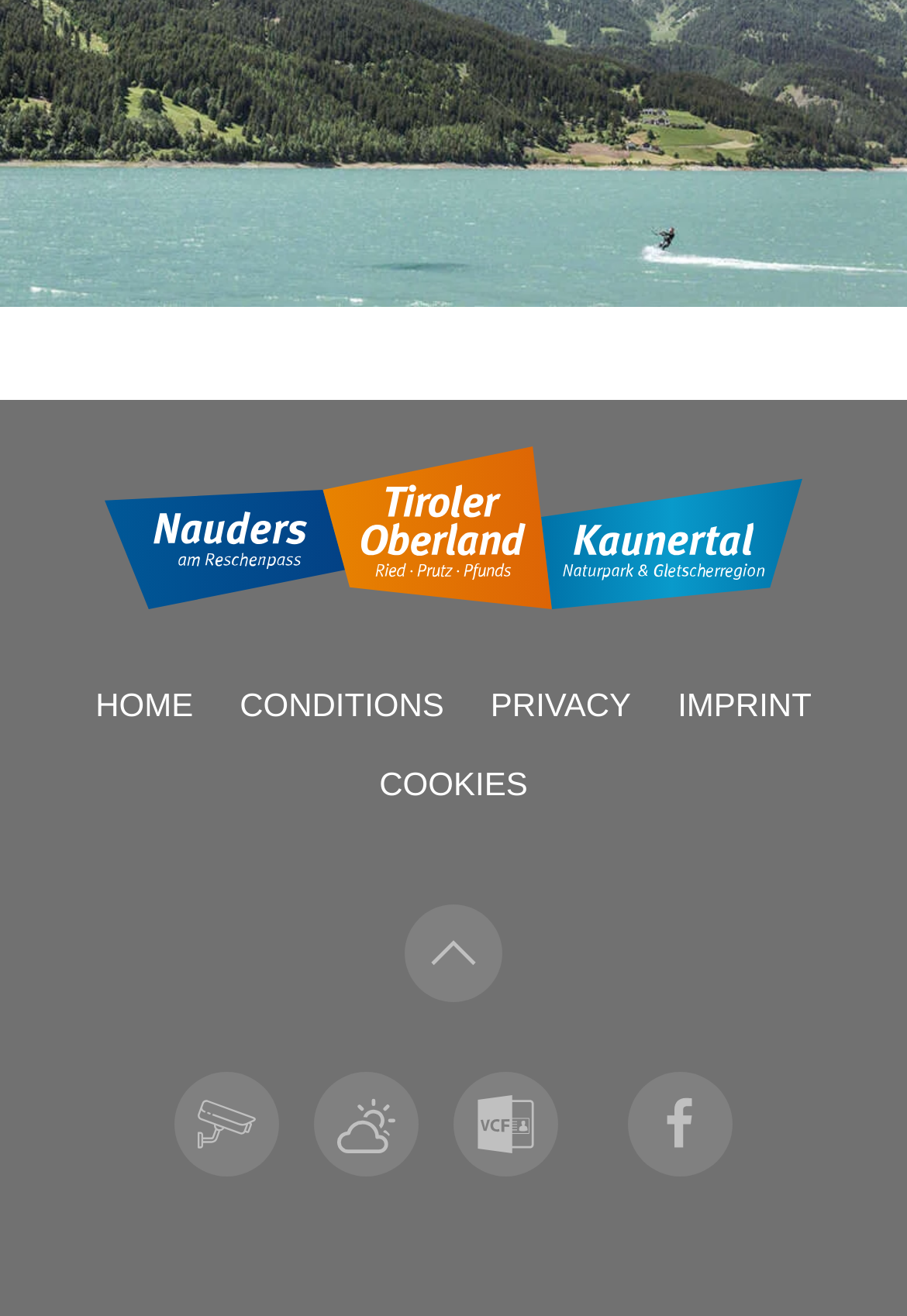Please specify the bounding box coordinates of the clickable region to carry out the following instruction: "save contact". The coordinates should be four float numbers between 0 and 1, in the format [left, top, right, bottom].

[0.5, 0.815, 0.615, 0.895]